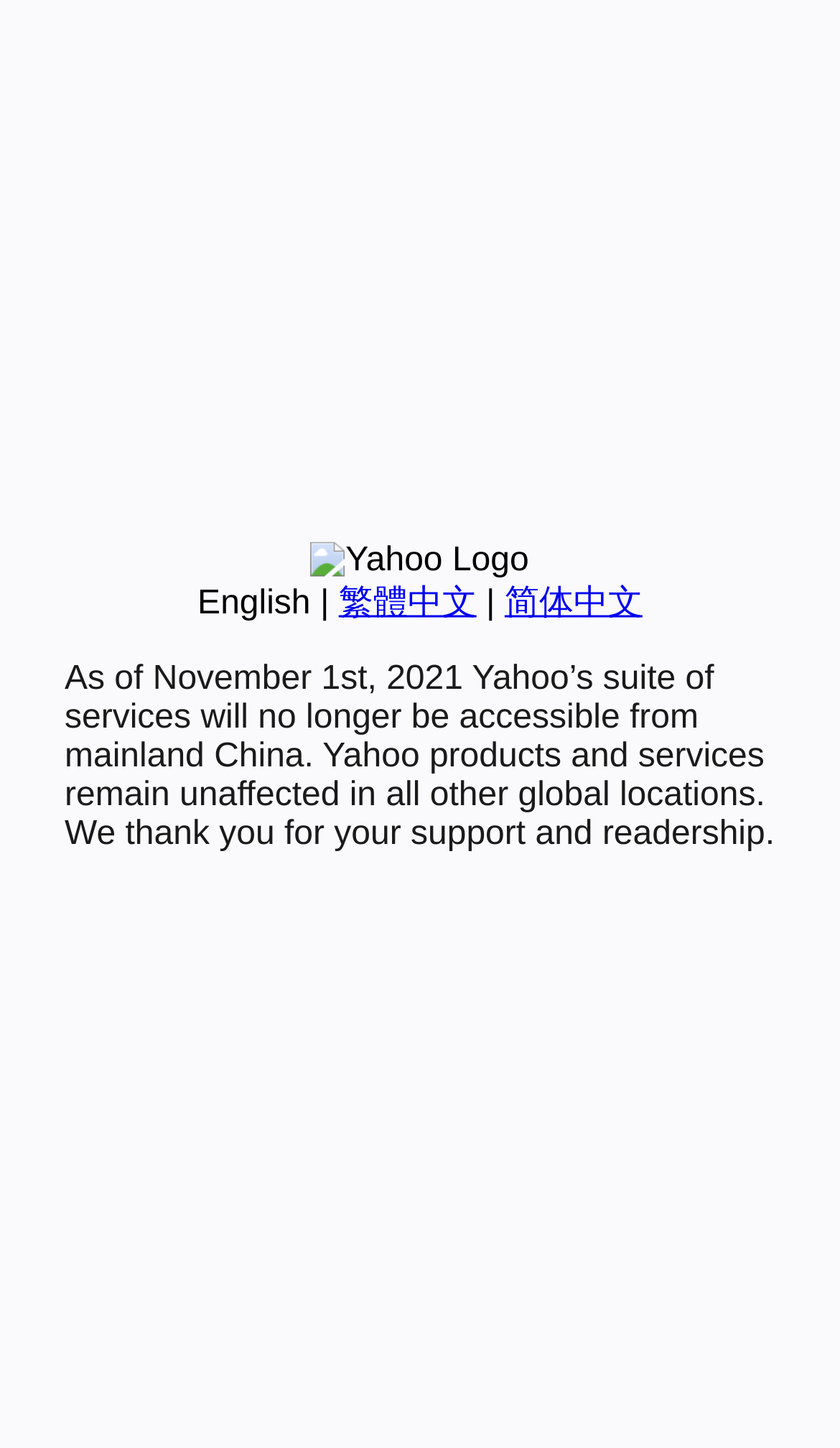Identify the bounding box for the UI element specified in this description: "繁體中文". The coordinates must be four float numbers between 0 and 1, formatted as [left, top, right, bottom].

[0.403, 0.404, 0.567, 0.429]